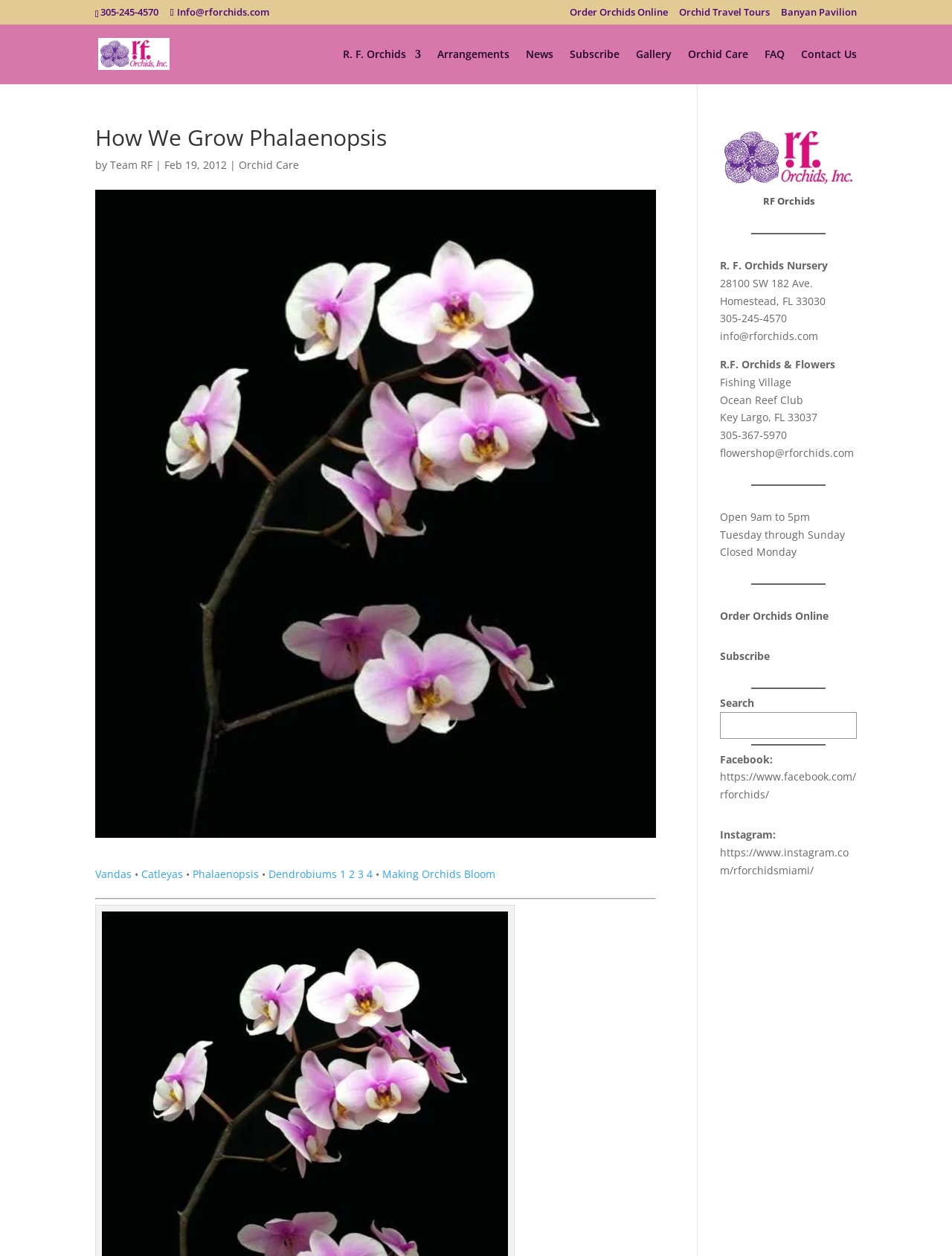For the element described, predict the bounding box coordinates as (top-left x, top-left y, bottom-right x, bottom-right y). All values should be between 0 and 1. Element description: Team RF

[0.116, 0.126, 0.16, 0.137]